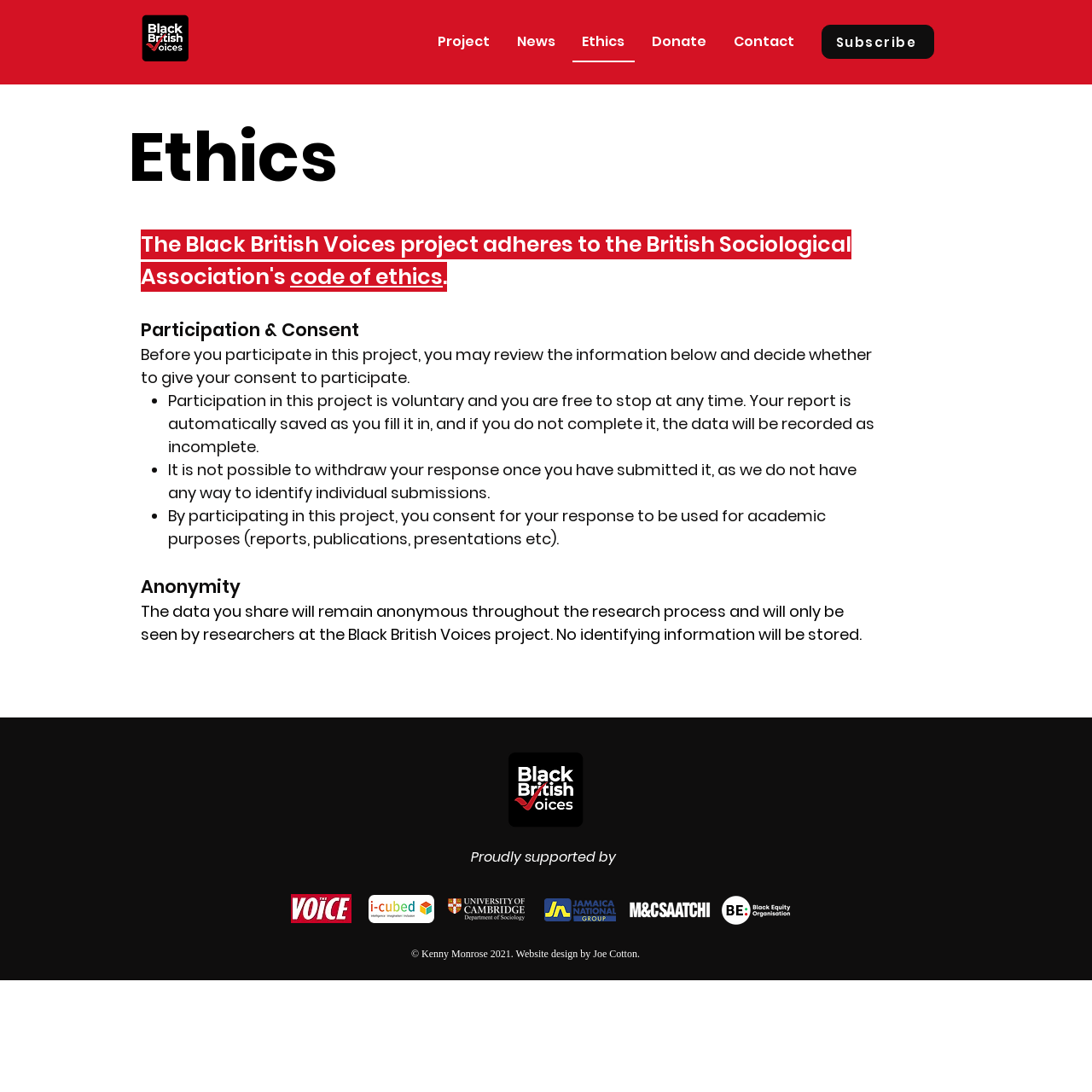What is the significance of the logos at the bottom of the webpage?
Please answer the question with a single word or phrase, referencing the image.

Project supporters